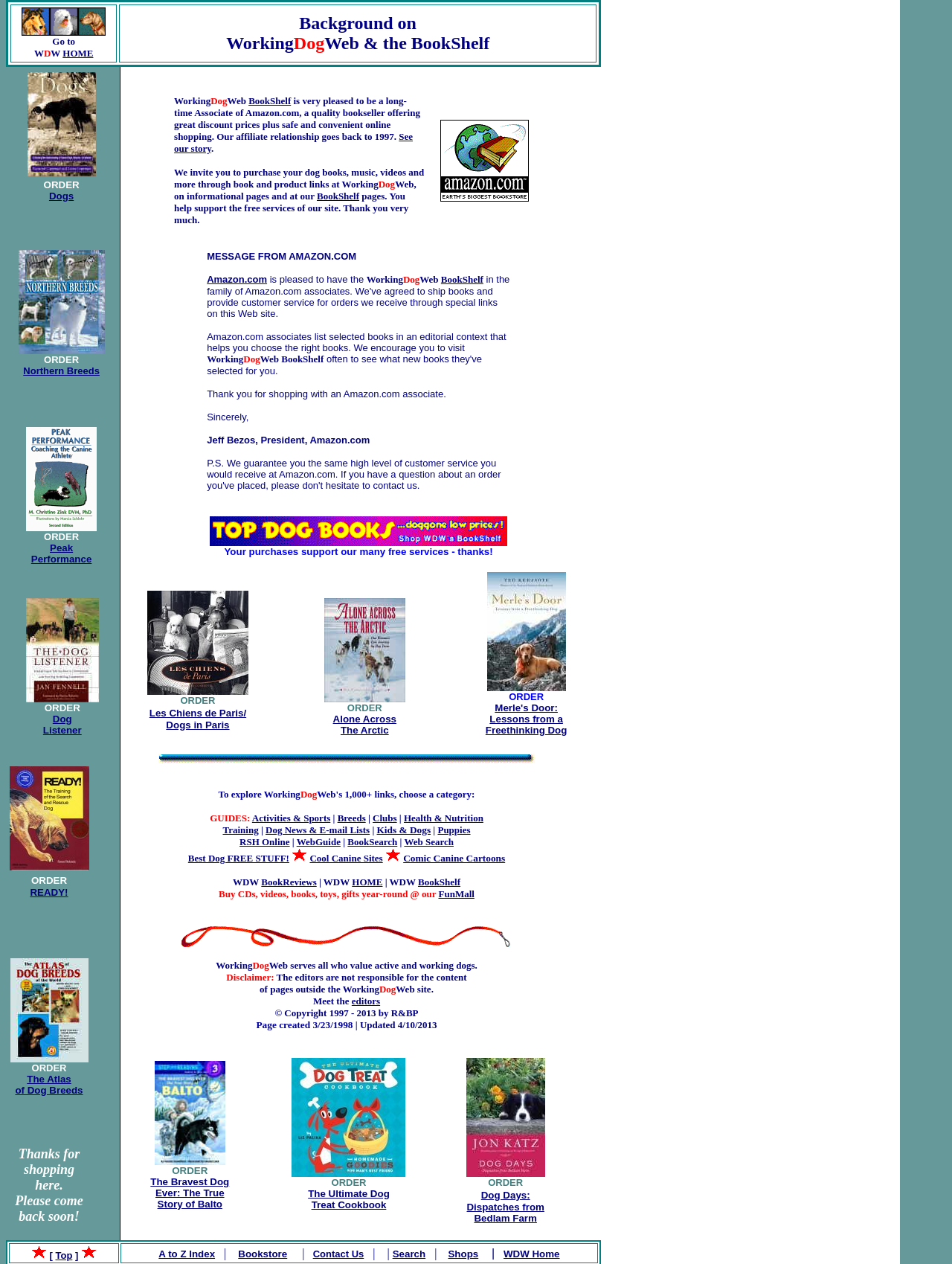What is the name of the book with a picture of a dog listening?
Examine the screenshot and reply with a single word or phrase.

Dog Listener